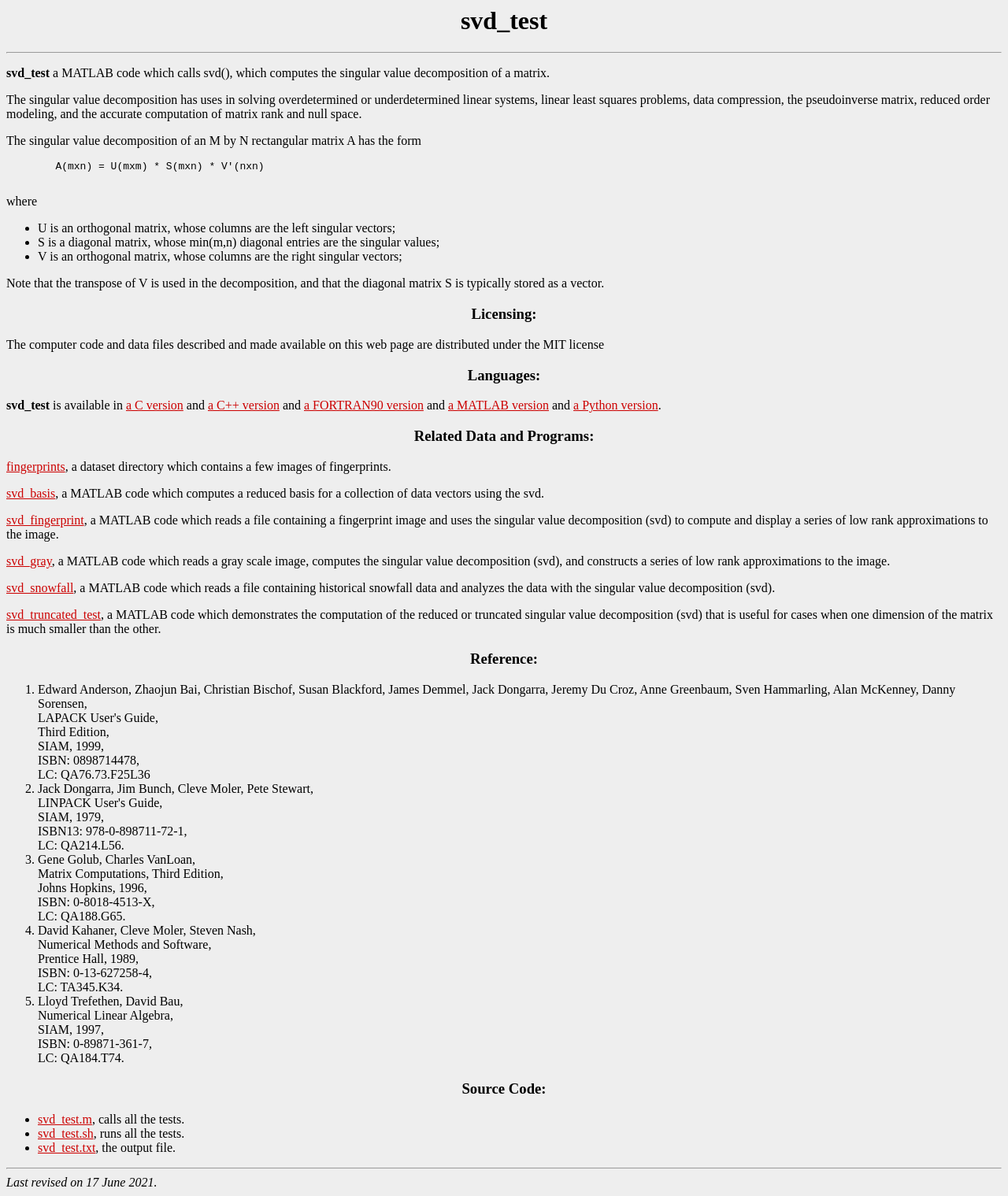Please identify the bounding box coordinates of the clickable region that I should interact with to perform the following instruction: "Click the 'Blog' link". The coordinates should be expressed as four float numbers between 0 and 1, i.e., [left, top, right, bottom].

None